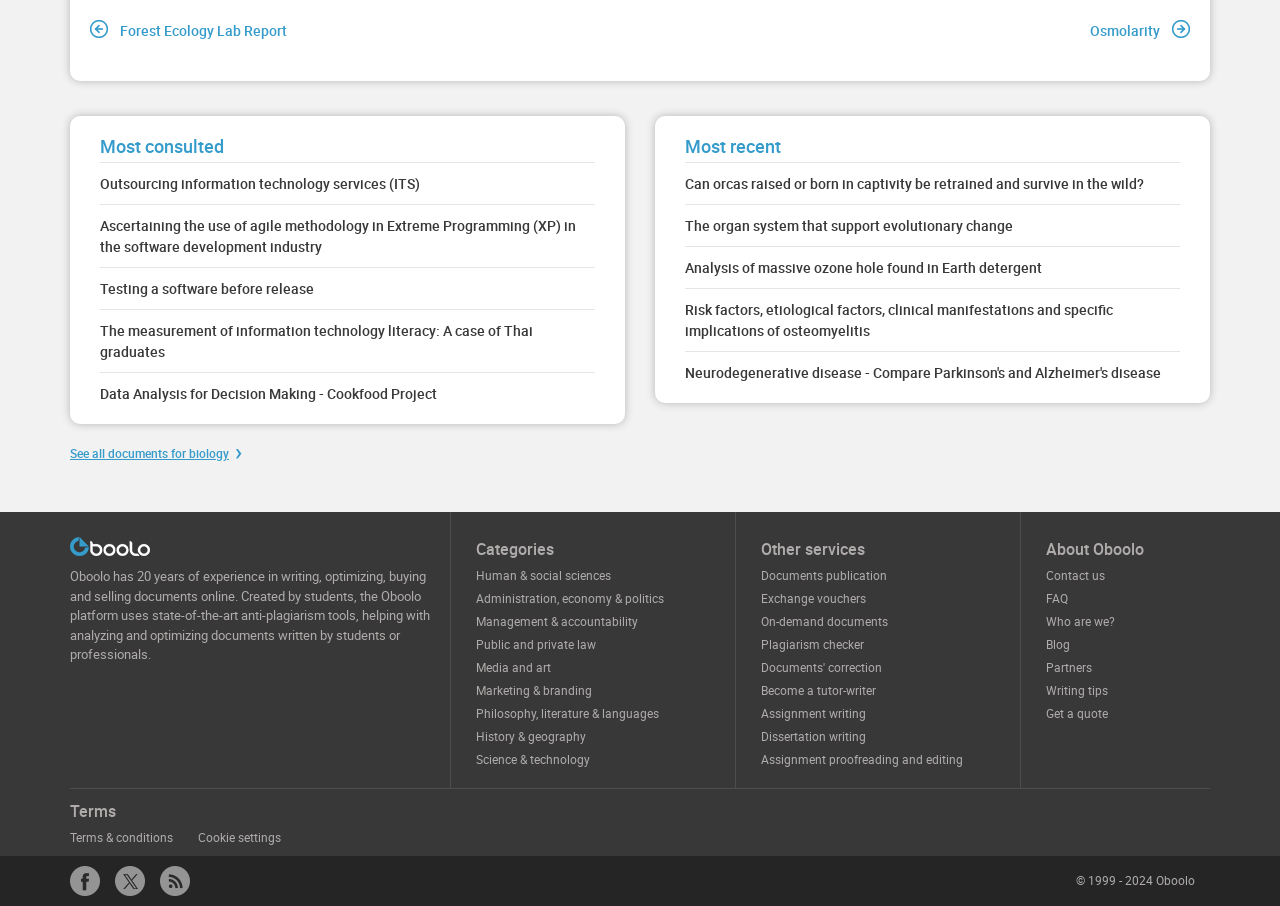Examine the image carefully and respond to the question with a detailed answer: 
What is the name of the platform that uses state-of-the-art anti-plagiarism tools?

I read the StaticText that describes the platform, which says 'Oboolo has 20 years of experience in writing, optimizing, buying and selling documents online. Created by students, the Oboolo platform uses state-of-the-art anti-plagiarism tools, helping with analyzing and optimizing documents written by students or professionals.' From this, I learned that the name of the platform is Oboolo.